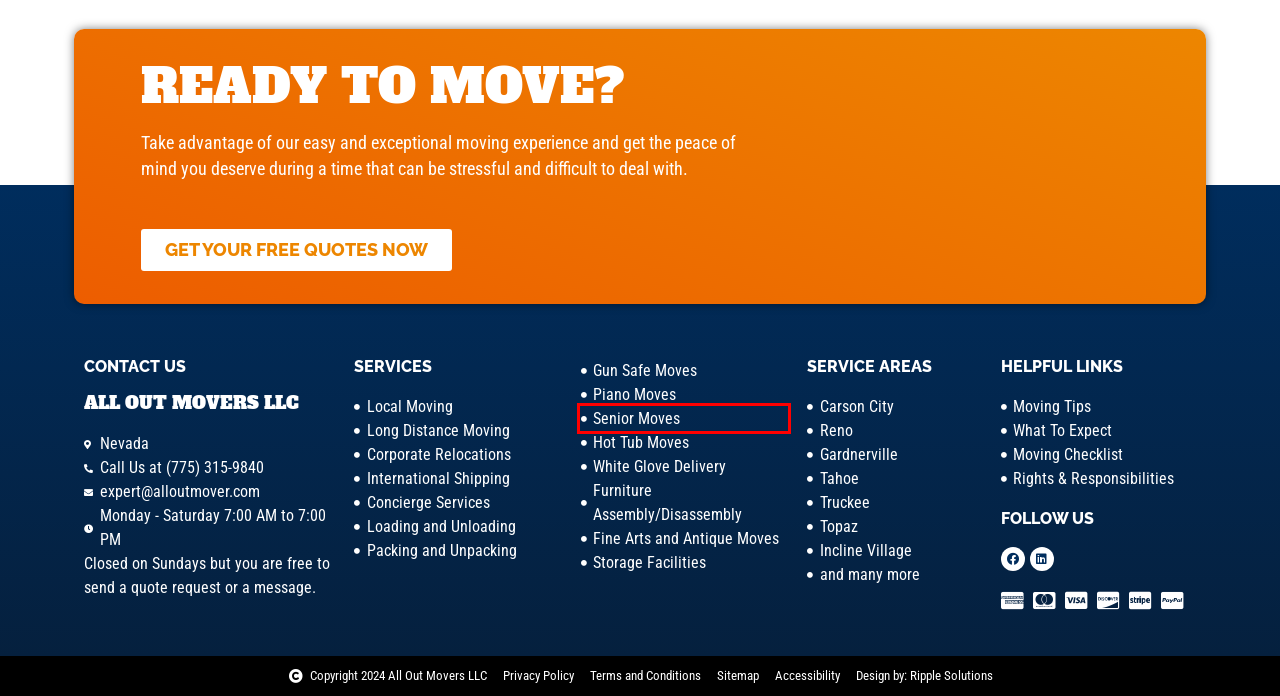Examine the webpage screenshot and identify the UI element enclosed in the red bounding box. Pick the webpage description that most accurately matches the new webpage after clicking the selected element. Here are the candidates:
A. Accessibility Statement | All Out Movers LLC | Carson City, NV
B. Fine Arts and Antique Moves | All Out Movers LLC | Carson City, NV
C. Senior Moves | All Out Movers LLC | Carson City, NV
D. Ripple Solutions
E. Local Moves | All Out Movers LLC | Carson City, NV
F. Free Quotes | Moving | Carson City, NV | All Out Movers LLC
G. All Out Movers LLC - Best Moving Company | Carson City, NV
H. Concierge Services | All Out Movers LLC | Carson City, NV

C